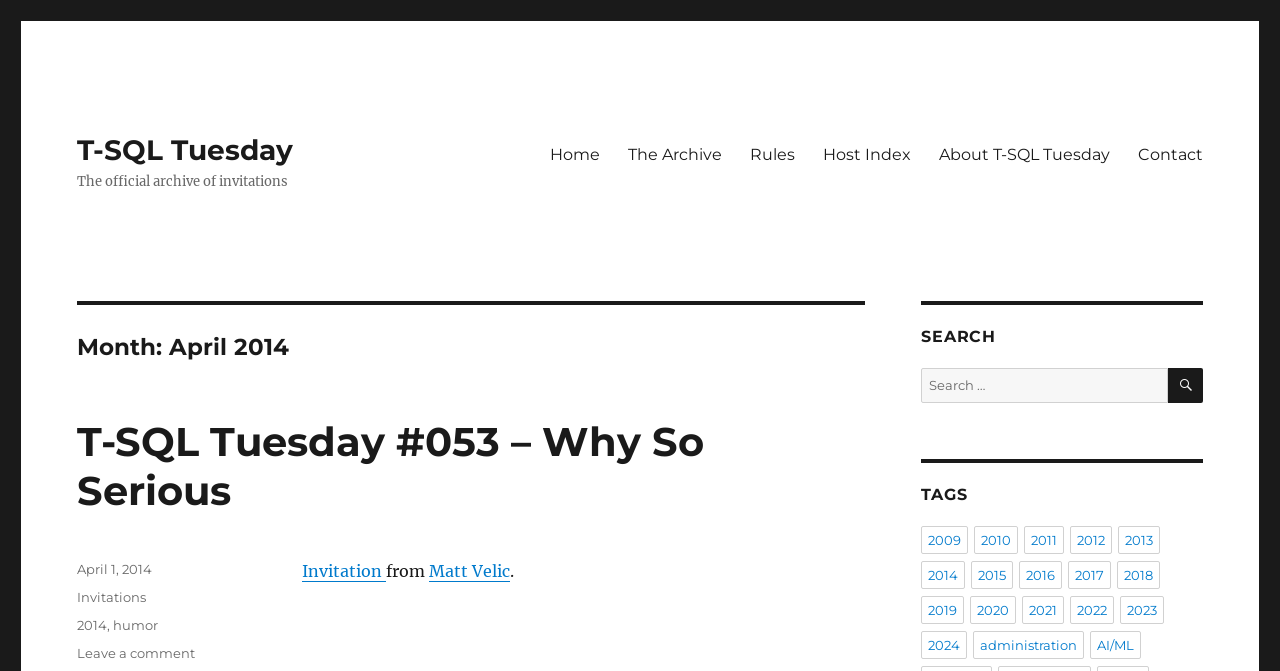How many years are listed in the TAGS section? Analyze the screenshot and reply with just one word or a short phrase.

15